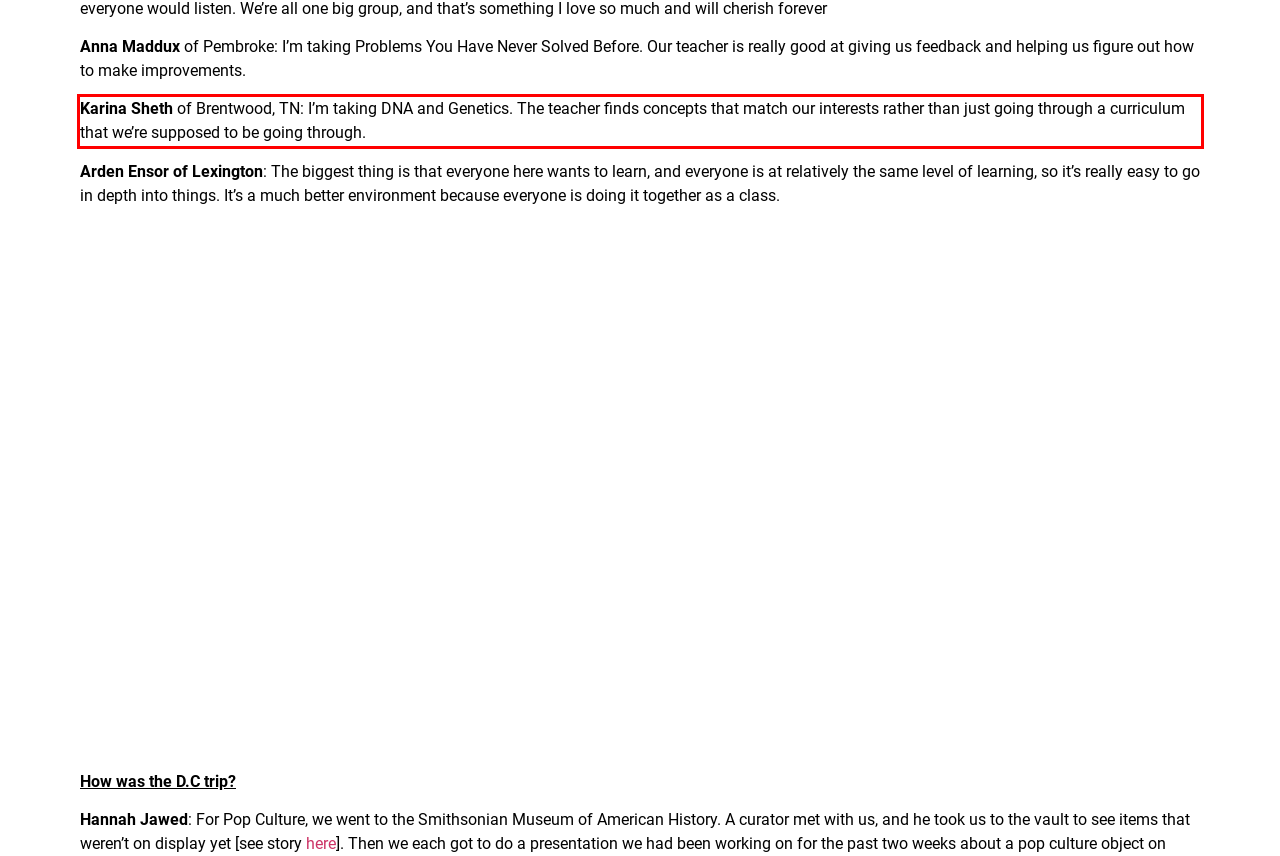Analyze the screenshot of the webpage that features a red bounding box and recognize the text content enclosed within this red bounding box.

Karina Sheth of Brentwood, TN: I’m taking DNA and Genetics. The teacher finds concepts that match our interests rather than just going through a curriculum that we’re supposed to be going through.